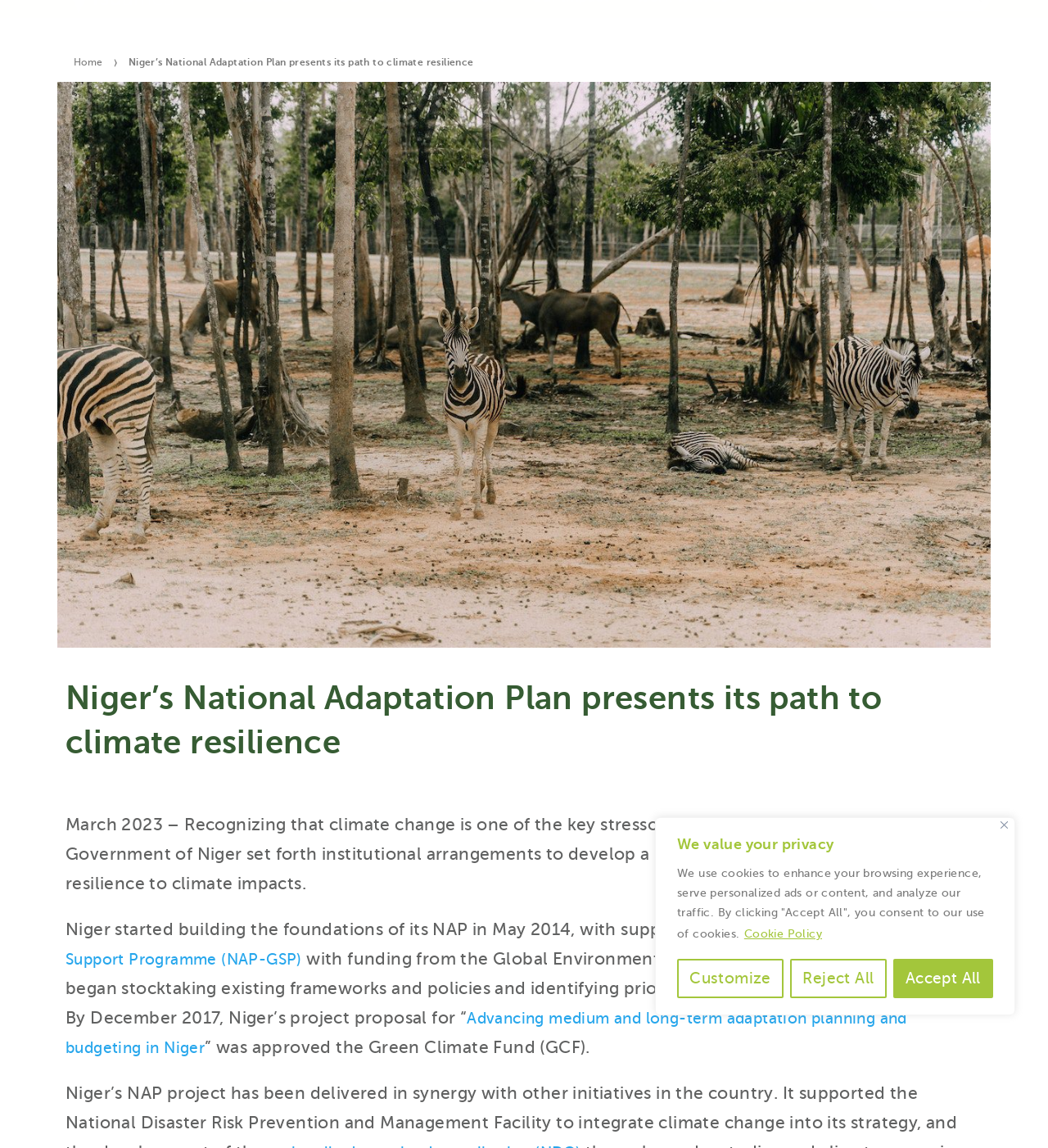Please provide a brief answer to the following inquiry using a single word or phrase:
What is the logo on the top left corner?

FSD Africa Logo